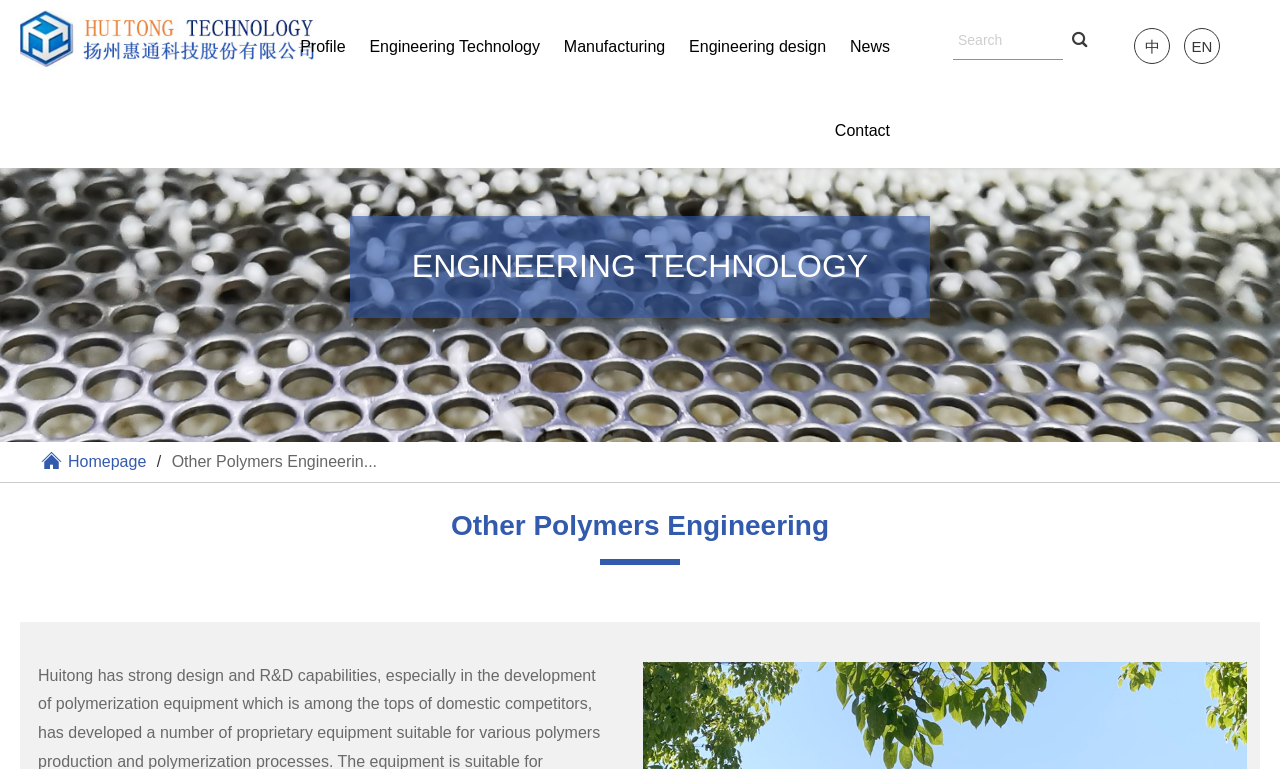Answer the question below using just one word or a short phrase: 
What is the text above the search box?

Search